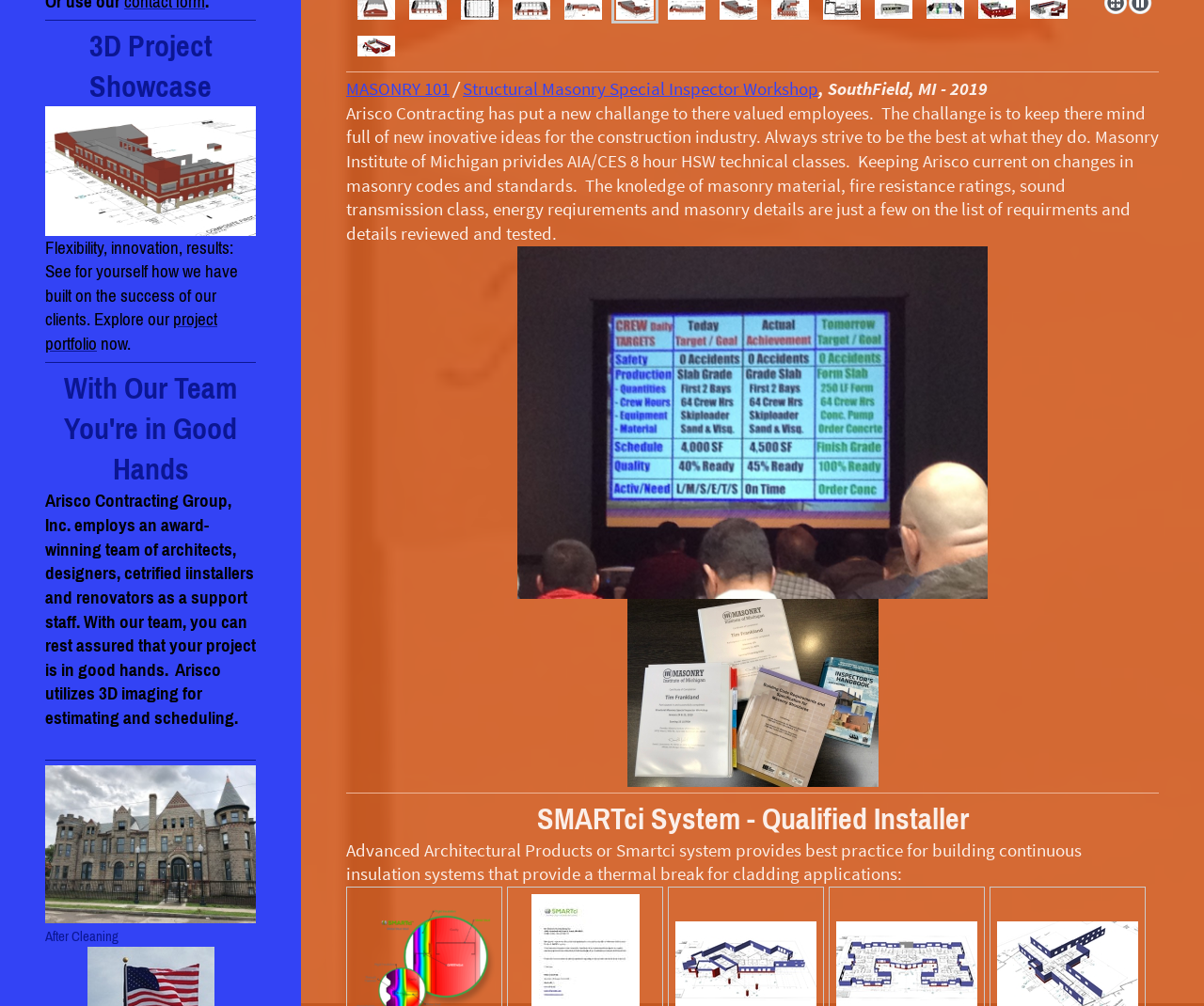Provide the bounding box coordinates of the HTML element described by the text: "Leave a Comment".

None